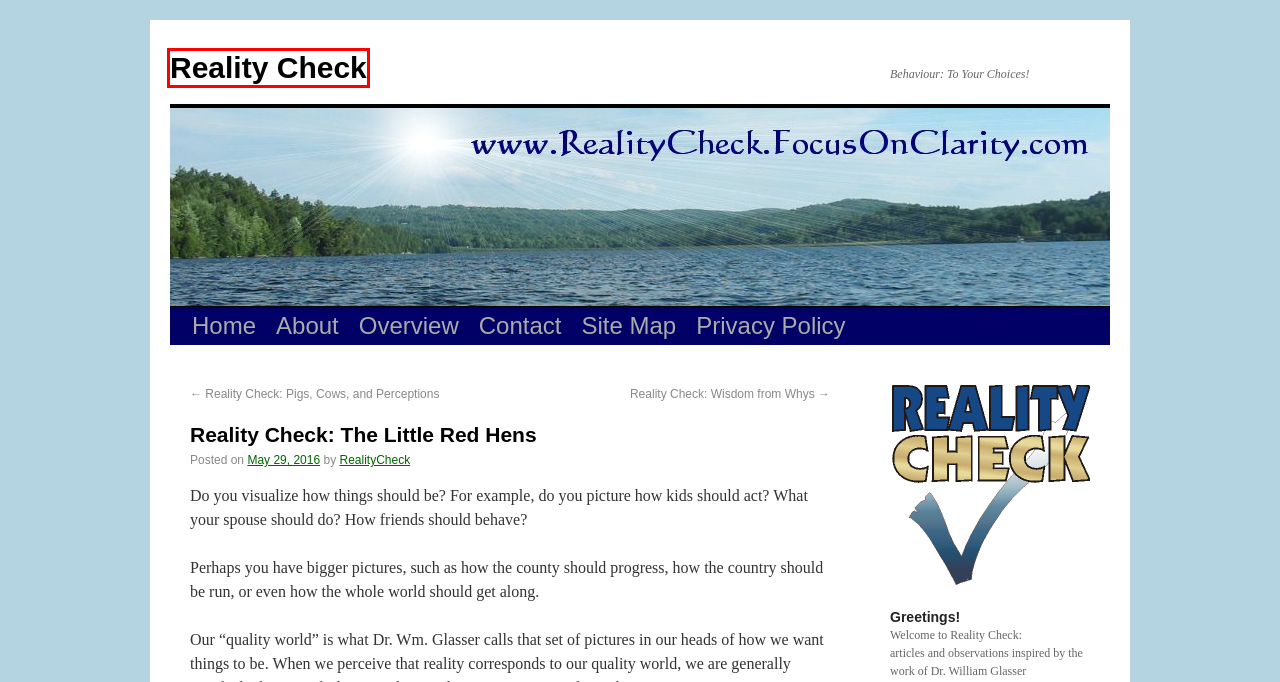Given a webpage screenshot with a red bounding box around a UI element, choose the webpage description that best matches the new webpage after clicking the element within the bounding box. Here are the candidates:
A. Reality Check: Wisdom from Whys | Reality Check
B. RealityCheck | Reality Check
C. Workplace | Reality Check
D. Overview | Reality Check
E. Contact | Reality Check
F. Reality Check | Behaviour: To Your Choices!
G. Reality Check: Pigs, Cows, and Perceptions | Reality Check
H. Privacy Policy | Reality Check

F